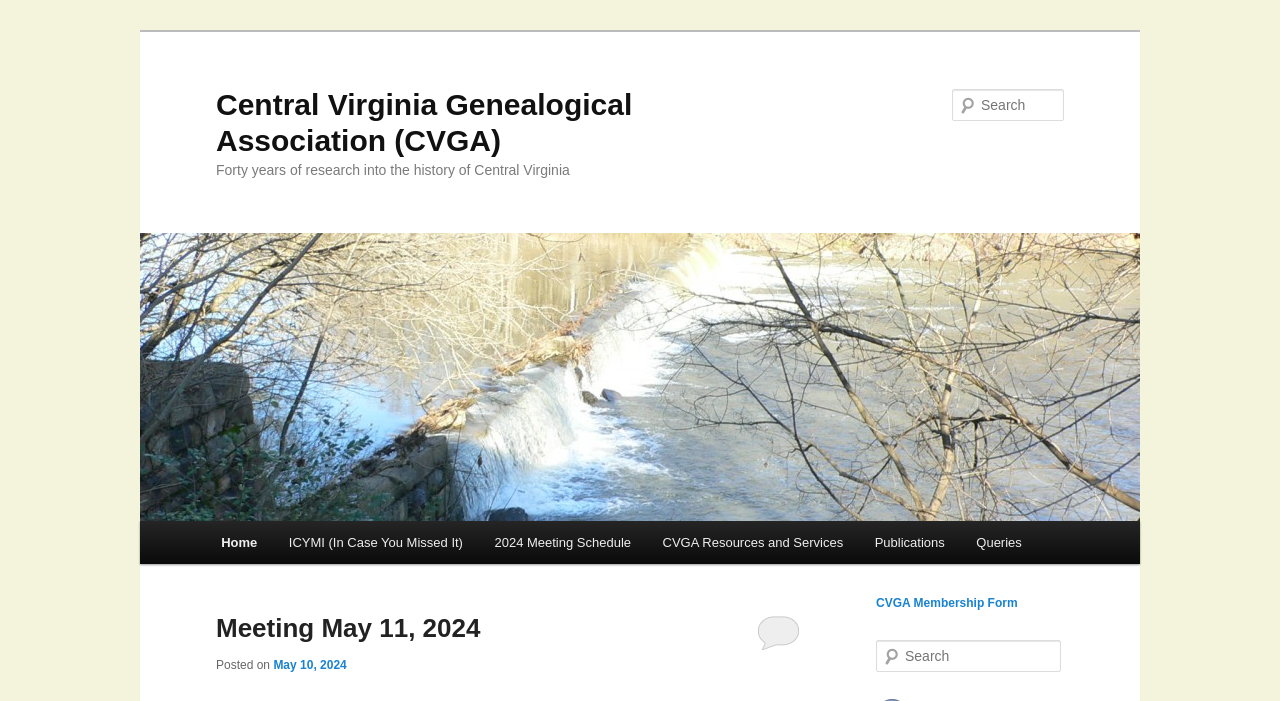How many search boxes are there on the webpage?
Based on the visual content, answer with a single word or a brief phrase.

2